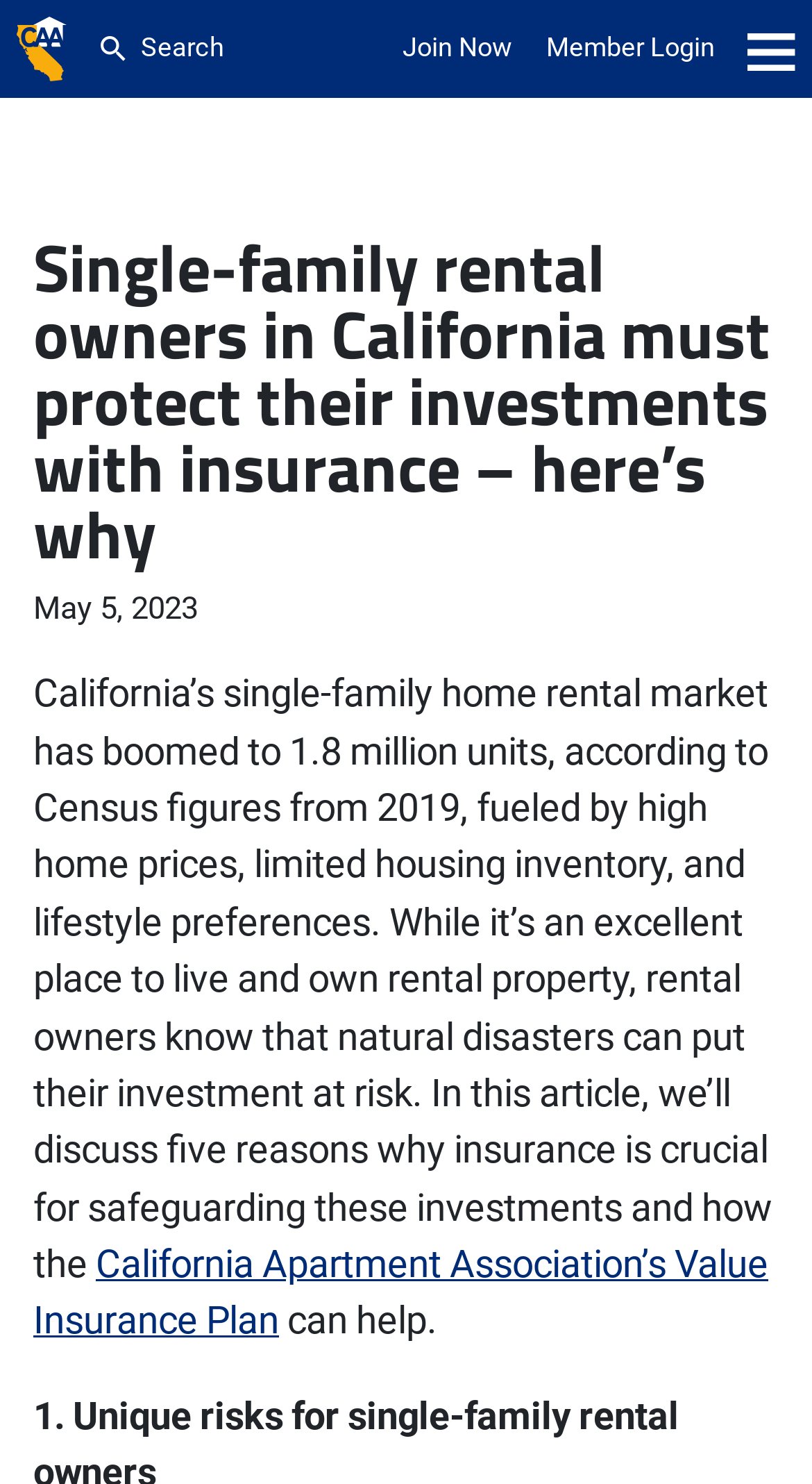Can you find the bounding box coordinates for the UI element given this description: "Navigation menu"? Provide the coordinates as four float numbers between 0 and 1: [left, top, right, bottom].

[0.901, 0.0, 1.0, 0.066]